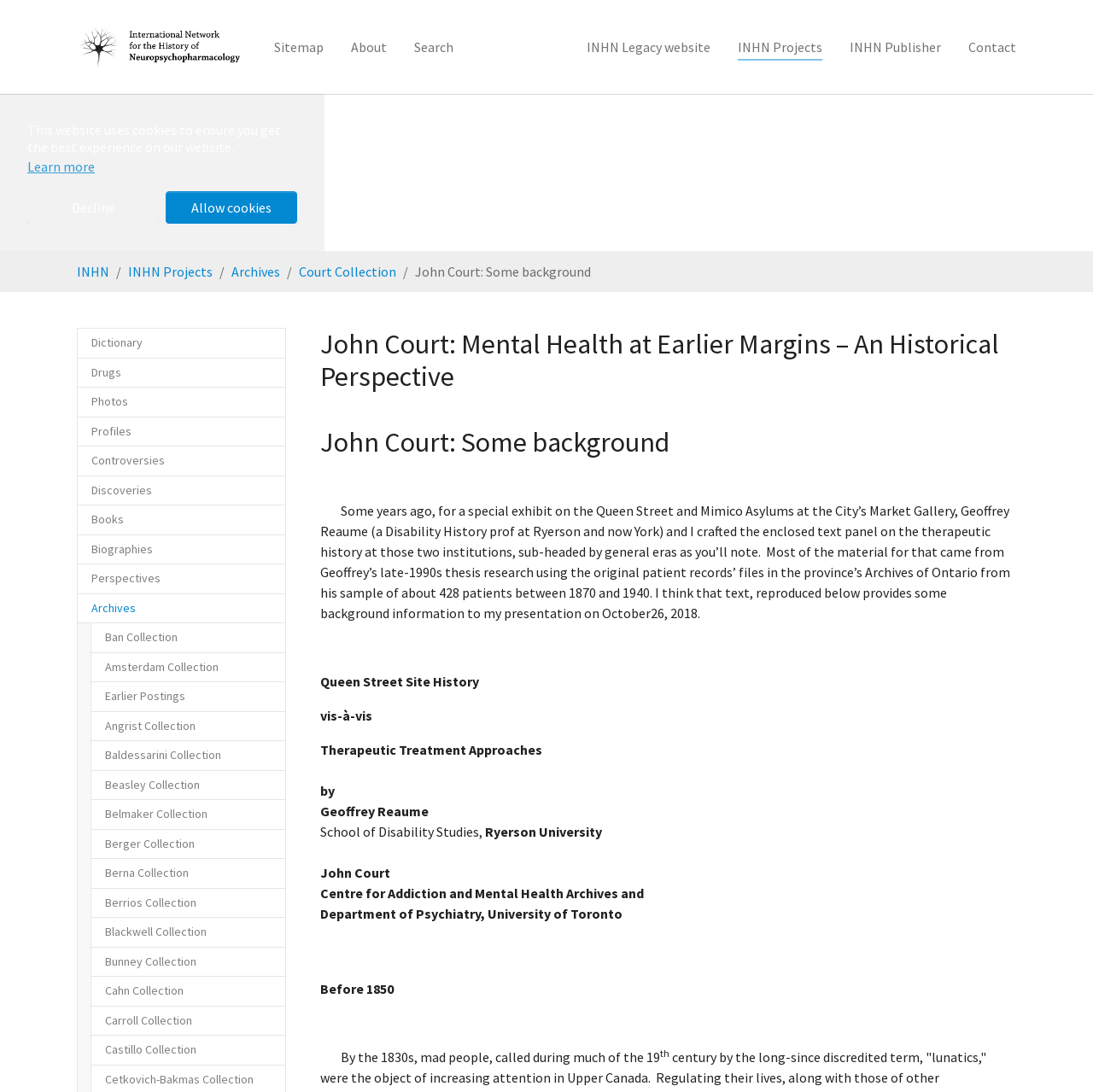Detail the various sections and features present on the webpage.

This webpage is about John Court and his background in mental health. At the top, there is a dialog box for cookie consent with three buttons: "learn more about cookies", "deny cookies", and "allow cookies". There is also a button to dismiss the cookie message at the top right corner.

Below the dialog box, there is a navigation menu with links to "Sitemap", "About", "Search", "INHN Legacy website", "INHN Projects", "INHN Publisher", and "Contact". 

On the left side, there is a breadcrumb navigation with links to "INHN", "INHN Projects", "Archives", "Court Collection", and the current page "John Court: Some background". 

The main content of the page is divided into two sections. The first section has a heading "John Court: Mental Health at Earlier Margins – An Historical Perspective" followed by a long paragraph of text that provides some background information on John Court's presentation on October 26, 2018. 

The second section has several subheadings, including "Queen Street Site History", "vis-à-vis", "Therapeutic Treatment Approaches", and "Before 1850", with corresponding text describing the therapeutic history at the Queen Street and Mimico Asylums.

There are also several links to other pages, including "Dictionary", "Drugs", "Photos", "Profiles", "Controversies", "Discoveries", "Books", "Biographies", "Perspectives", "Archives", and several collections such as "Ban Collection", "Amsterdam Collection", and "Berna Collection".

At the bottom right corner, there is a link to "Scroll to top".